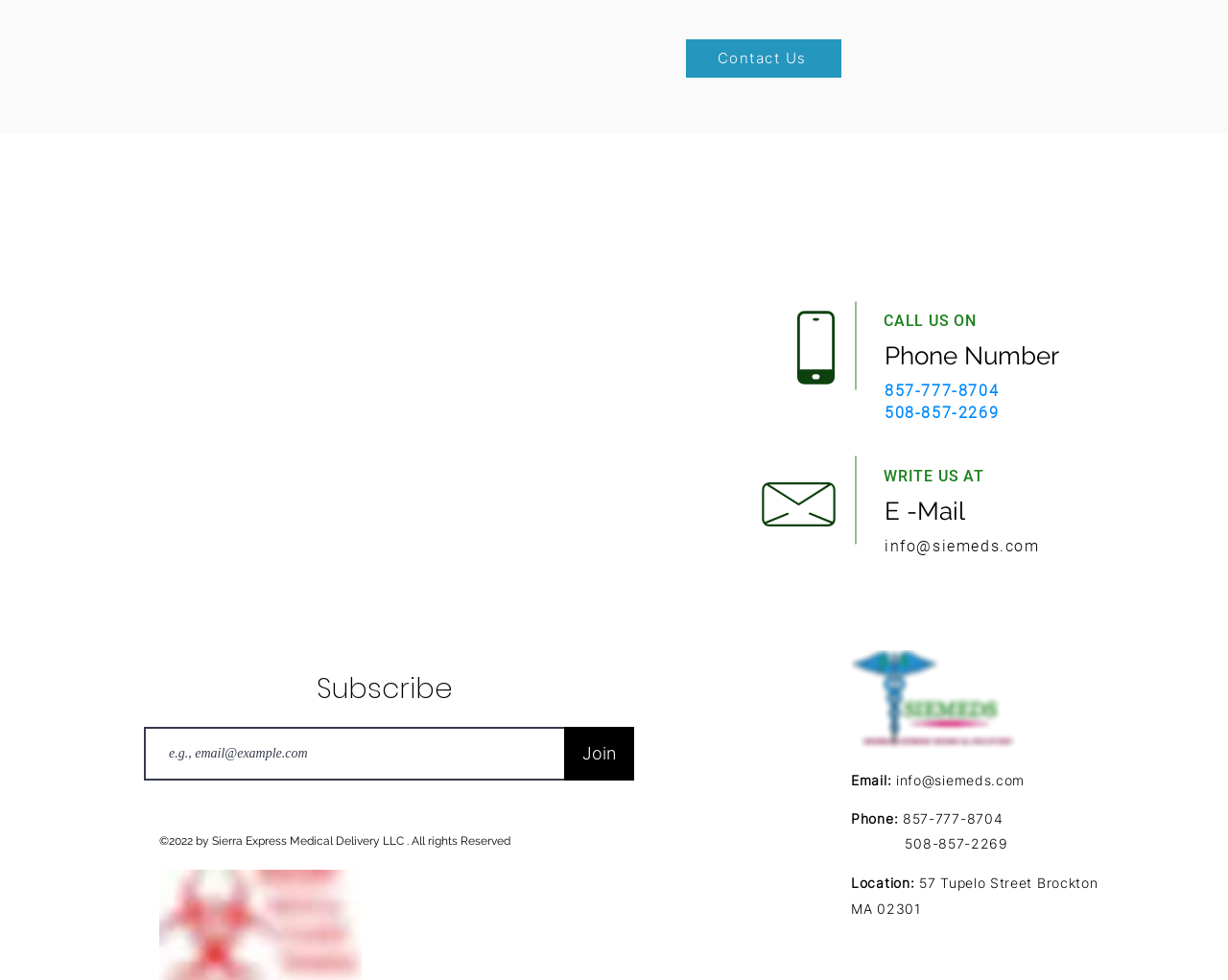Where is the company located?
Analyze the image and provide a thorough answer to the question.

The company's location can be found at the bottom of the webpage, in the 'Location' section. The address is provided as '57 Tupelo Street Brockton MA 02301', which suggests that the company is based in Brockton, Massachusetts.